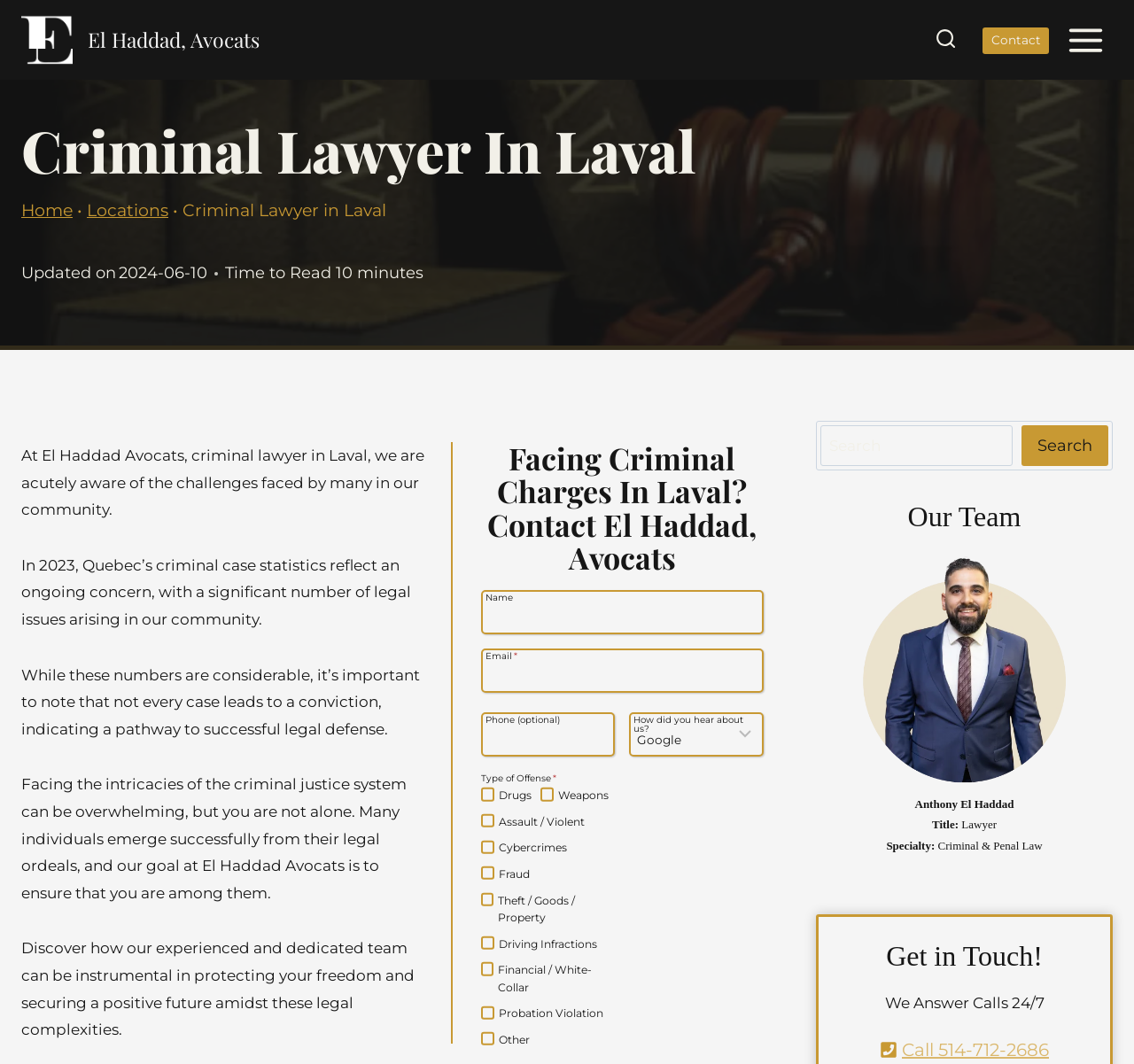Provide a thorough description of the webpage you see.

This webpage is about a criminal lawyer in Laval, Quebec, Canada. At the top, there is a logo and a navigation menu with links to "Home" and "Locations". Below the navigation menu, there is a heading that reads "Criminal Lawyer In Laval" and a breadcrumb trail indicating the current page.

On the left side of the page, there is a section with a heading "Facing Criminal Charges In Laval? Contact El Haddad, Avocats". This section contains a contact form with fields for name, email, phone number, and type of offense. There are also checkboxes for various types of offenses, such as drugs, weapons, and fraud.

On the right side of the page, there is a section with a heading "Our Team" and a figure with a caption "Anthony El Haddad, Lawyer, Criminal & Penal Law". Below this section, there is a call-to-action with a heading "Get in Touch!" and a phone number "514-712-2686" that is available 24/7.

In the middle of the page, there is a section with a series of paragraphs discussing the importance of seeking legal representation when facing criminal charges. The text explains that the criminal justice system can be overwhelming, but with the right legal team, individuals can emerge successfully from their legal ordeals.

At the bottom of the page, there is a search form with a button to search the website.